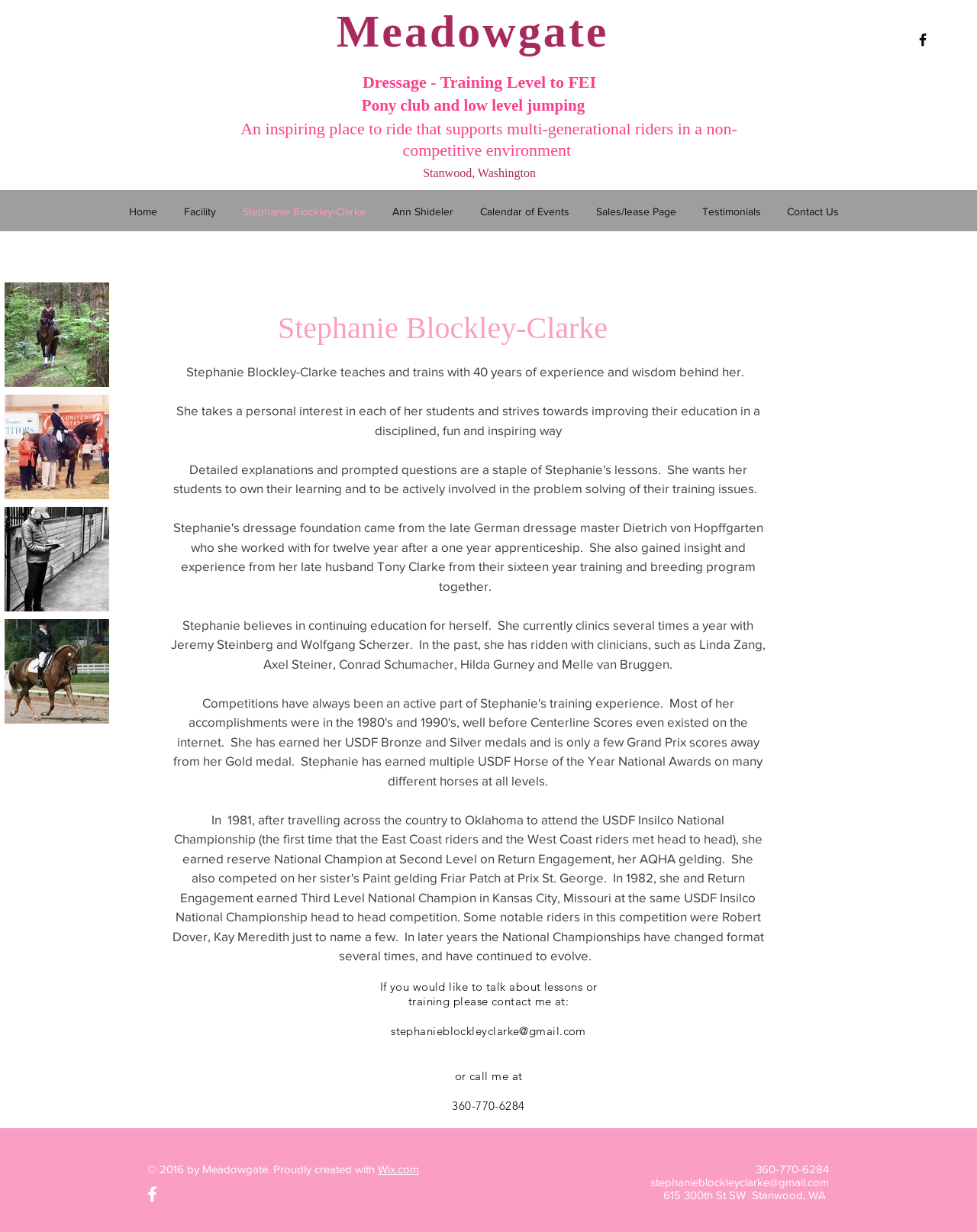Locate the bounding box coordinates of the segment that needs to be clicked to meet this instruction: "Check the Calendar of Events".

[0.477, 0.164, 0.596, 0.18]